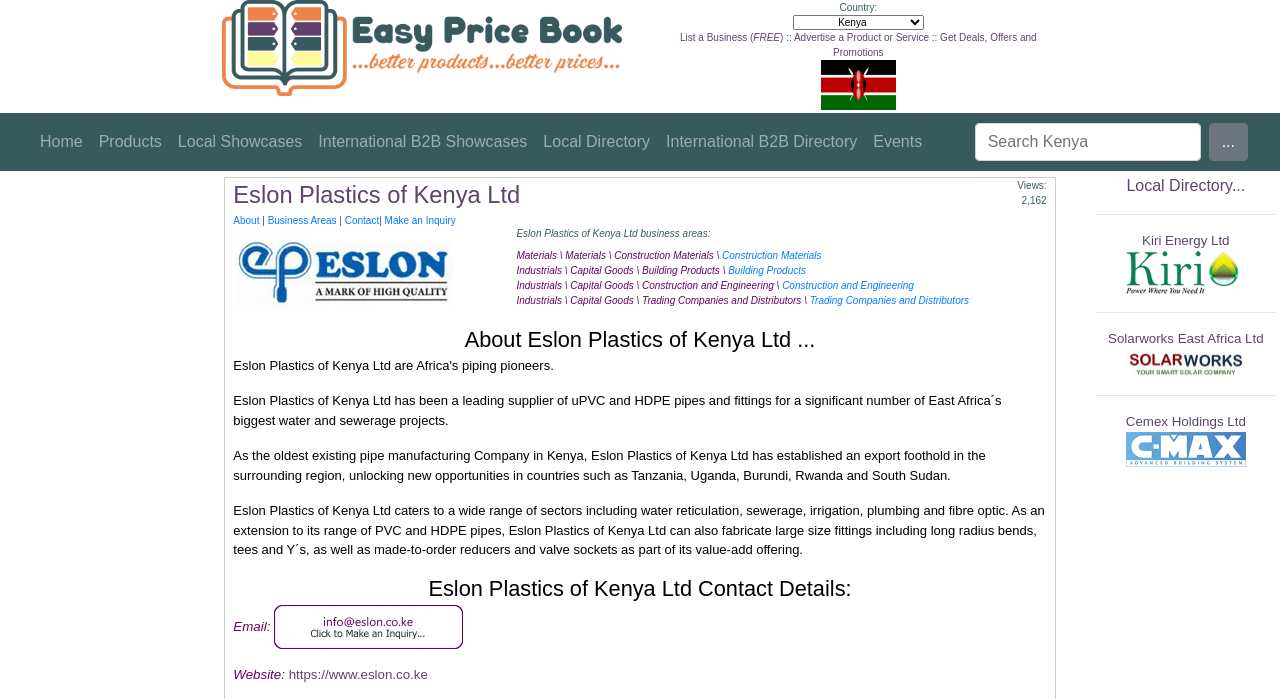Bounding box coordinates must be specified in the format (top-left x, top-left y, bottom-right x, bottom-right y). All values should be floating point numbers between 0 and 1. What are the bounding box coordinates of the UI element described as: International B2B Directory

[0.514, 0.175, 0.676, 0.232]